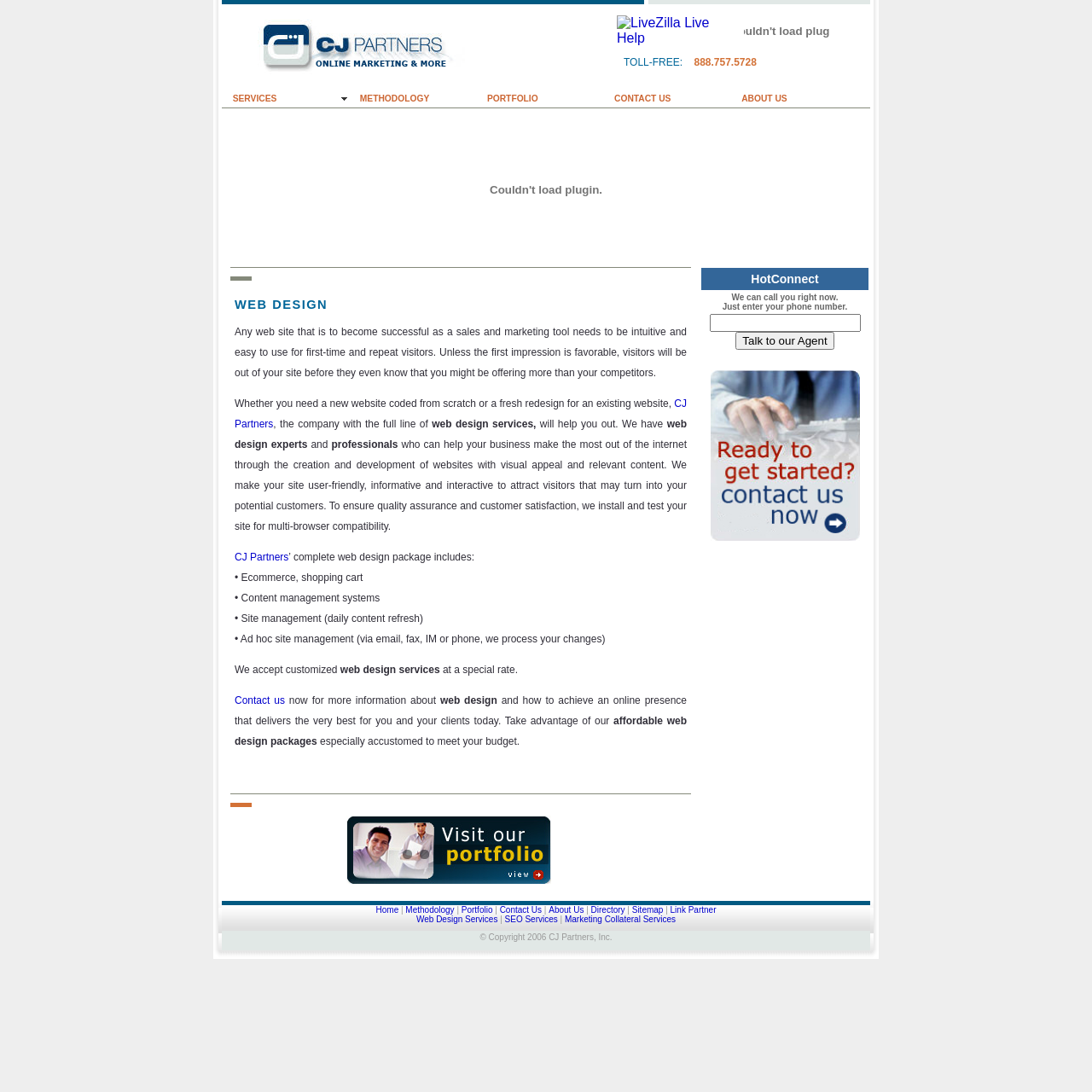Find the bounding box coordinates of the element's region that should be clicked in order to follow the given instruction: "click the CJ Partners logo". The coordinates should consist of four float numbers between 0 and 1, i.e., [left, top, right, bottom].

[0.234, 0.07, 0.426, 0.083]